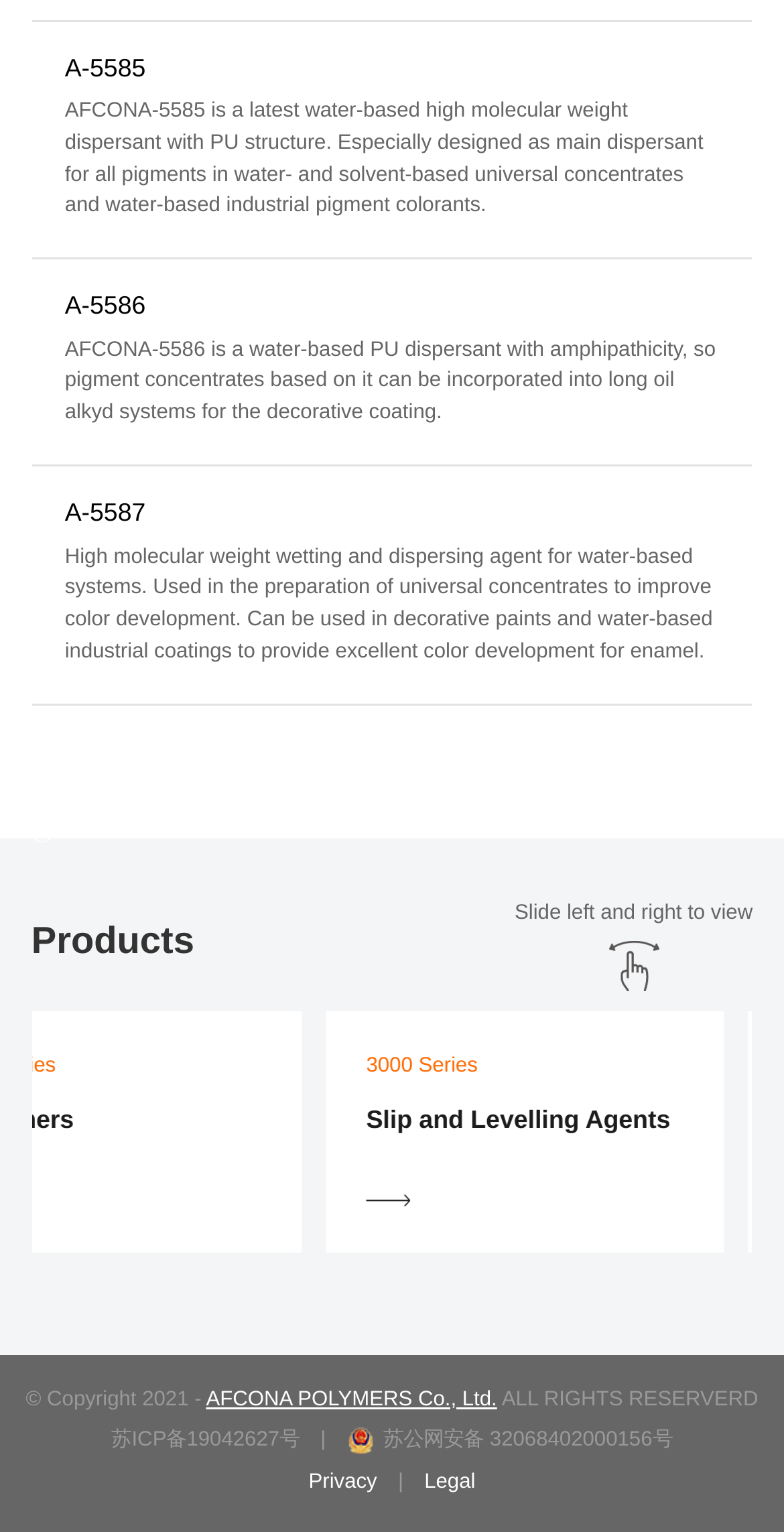What is the name of the company?
Please look at the screenshot and answer using one word or phrase.

AFCONA POLYMERS Co., Ltd.